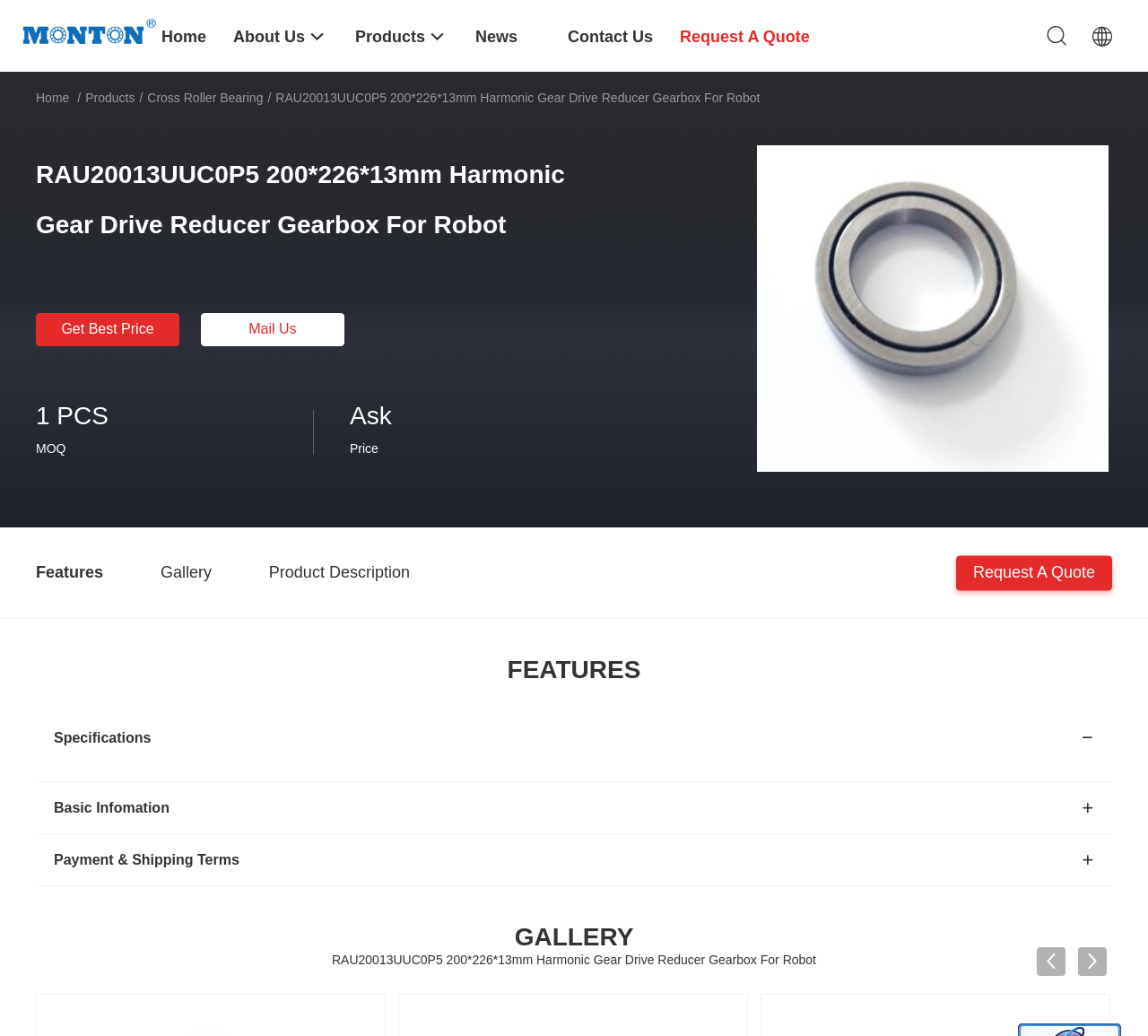Offer an in-depth caption of the entire webpage.

This webpage is about a product called "RAU20013UUC0P5 200*226*13mm Harmonic Gear Drive Reducer Gearbox For Robot" from a Chinese company, LUOYANG MONTON BEARING SCIENCE & TECHNOLOGY CO.,LTD. 

At the top left corner, there is a company logo and a link to the company's homepage. Next to it, there are several navigation links, including "Home", "About Us", "Products", "News", "Contact Us", and "Request A Quote". 

Below these links, there is a breadcrumb navigation bar with links to "Home", "Products", and "Cross Roller Bearing". The product name is displayed prominently in a heading, with a "Get Best Price" and "Mail Us" button on the left side. 

On the right side, there are some product details, including the minimum order quantity (MOQ) and price information. Below this section, there is a large image of the product, with links to "Features", "Gallery", and "Product Description" above it. 

Further down the page, there are sections for "FEATURES", "Specifications", "Basic Information", "Payment & Shipping Terms", and "GALLERY", each with its own heading and content. The product name and description are repeated at the bottom of the page.